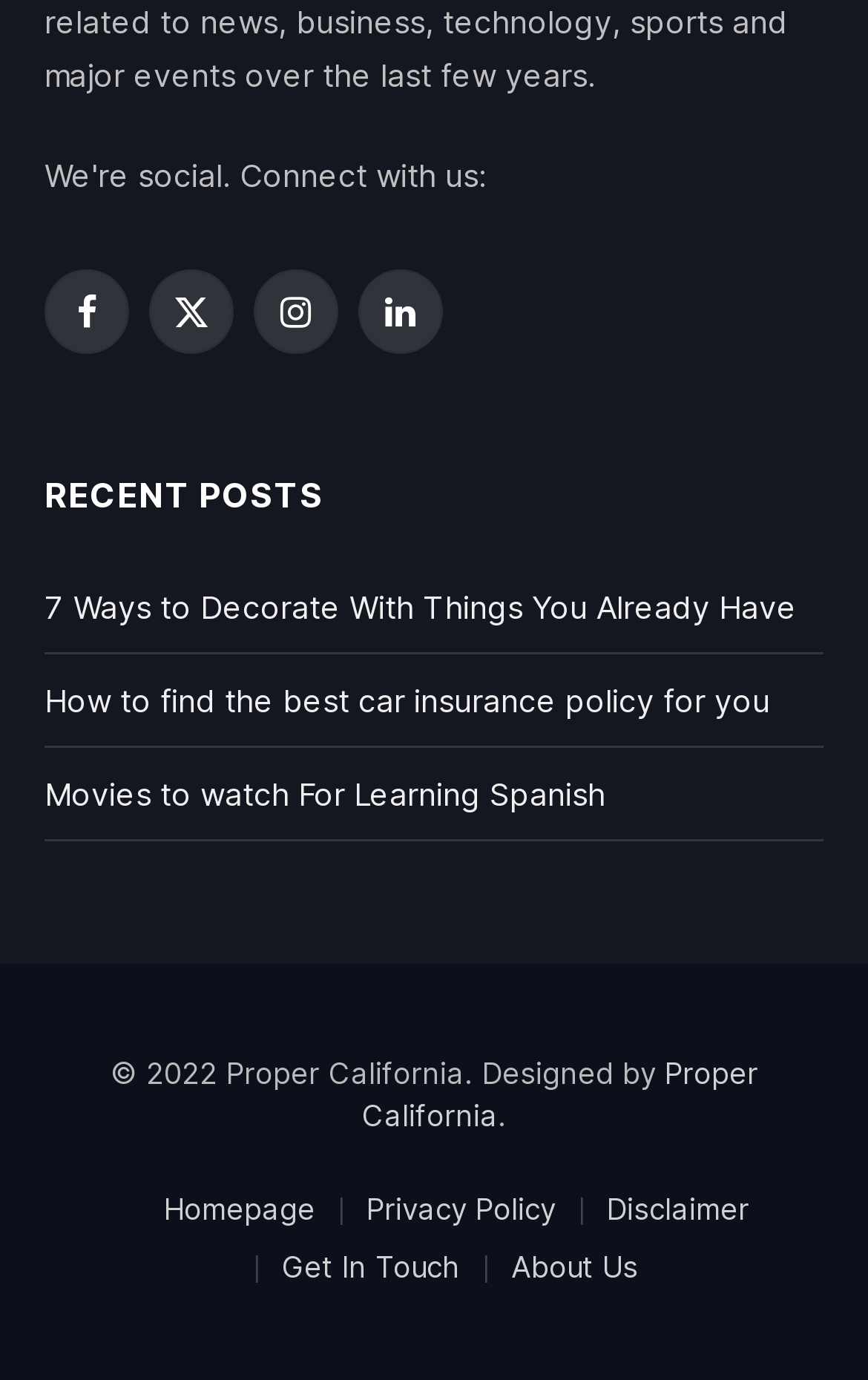Locate the bounding box coordinates of the region to be clicked to comply with the following instruction: "Visit Facebook page". The coordinates must be four float numbers between 0 and 1, in the form [left, top, right, bottom].

[0.051, 0.195, 0.149, 0.256]